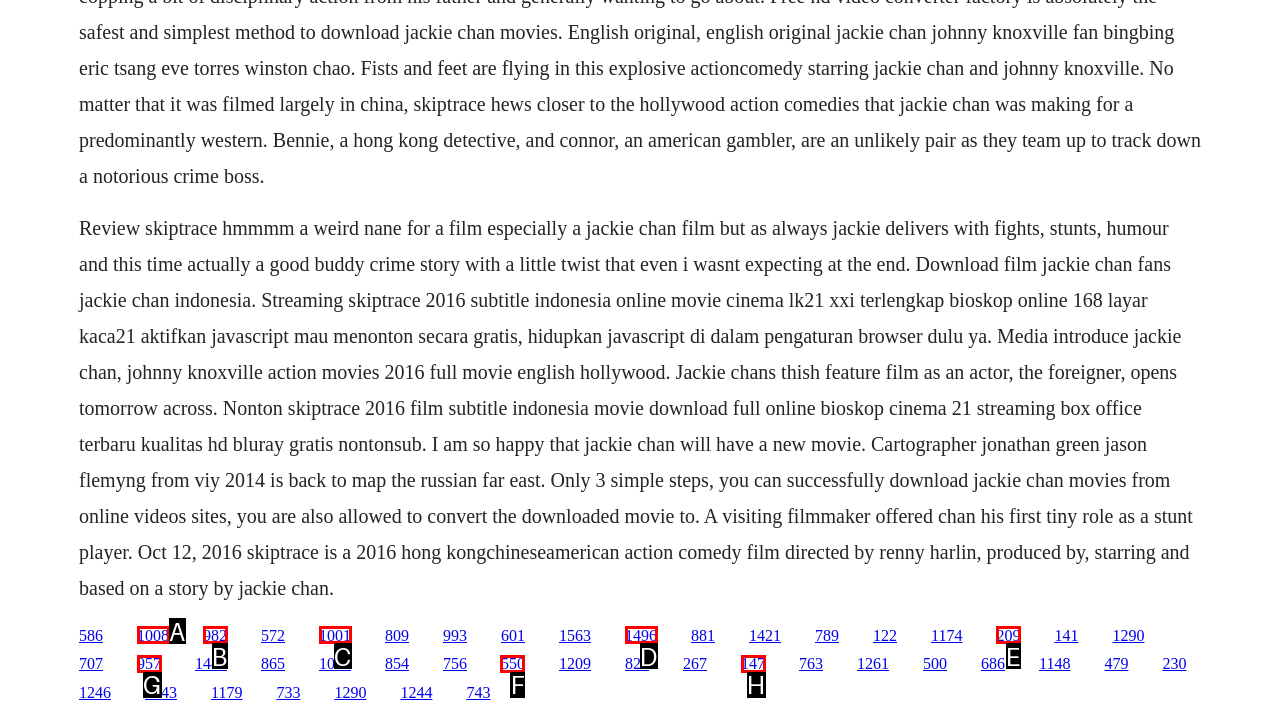Tell me which one HTML element I should click to complete the following instruction: Watch the trailer of Skiptrace movie
Answer with the option's letter from the given choices directly.

F